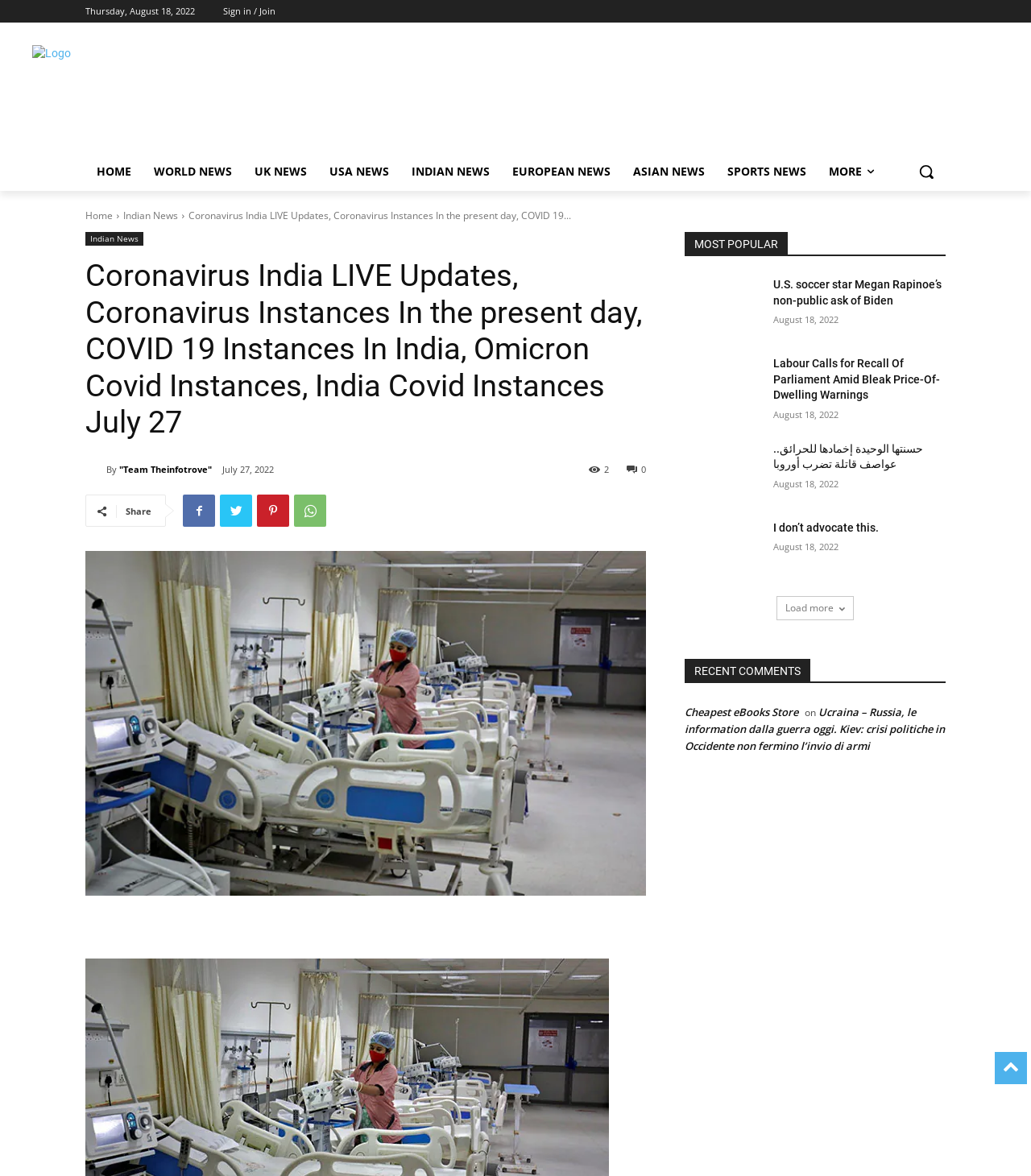Extract the text of the main heading from the webpage.

Coronavirus India LIVE Updates, Coronavirus Instances In the present day, COVID 19 Instances In India, Omicron Covid Instances, India Covid Instances July 27